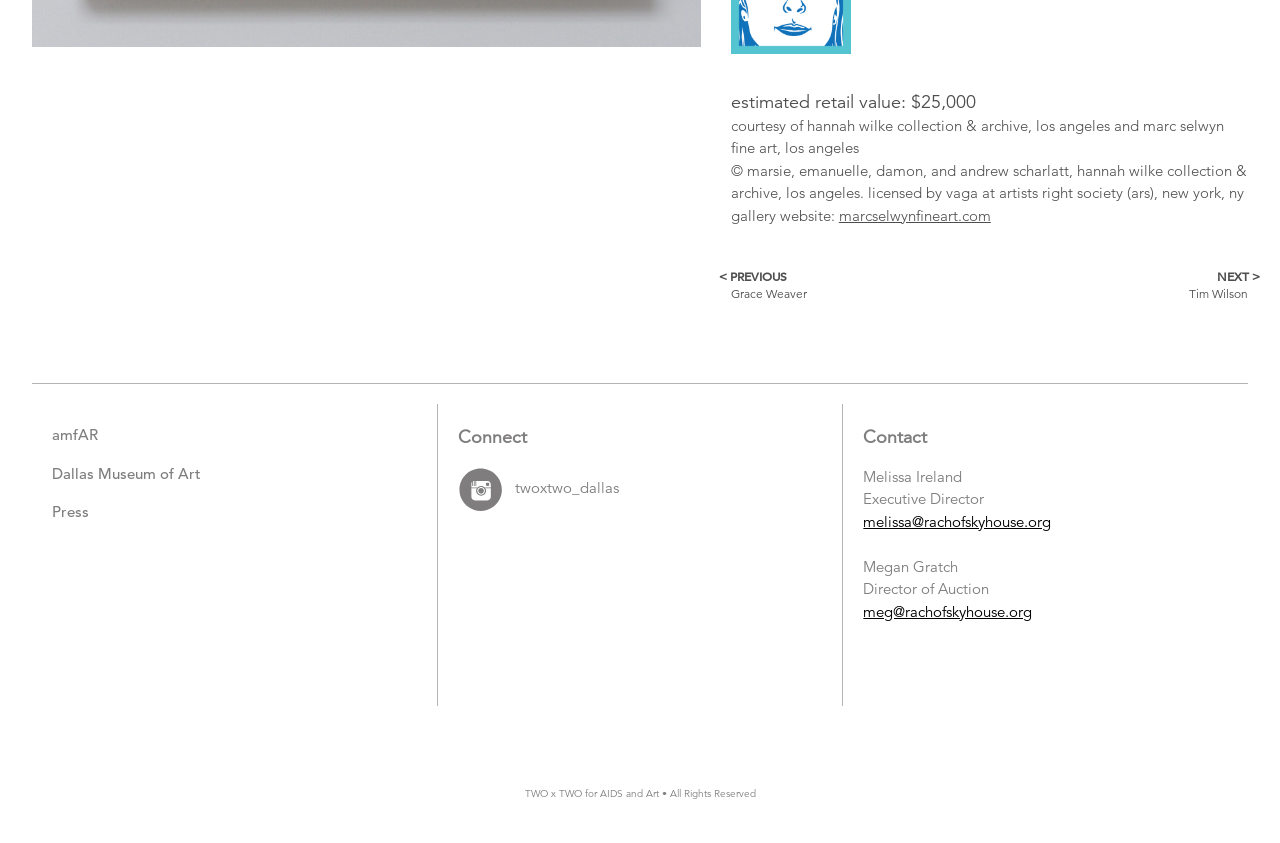What is the name of the executive director?
Provide a short answer using one word or a brief phrase based on the image.

Melissa Ireland